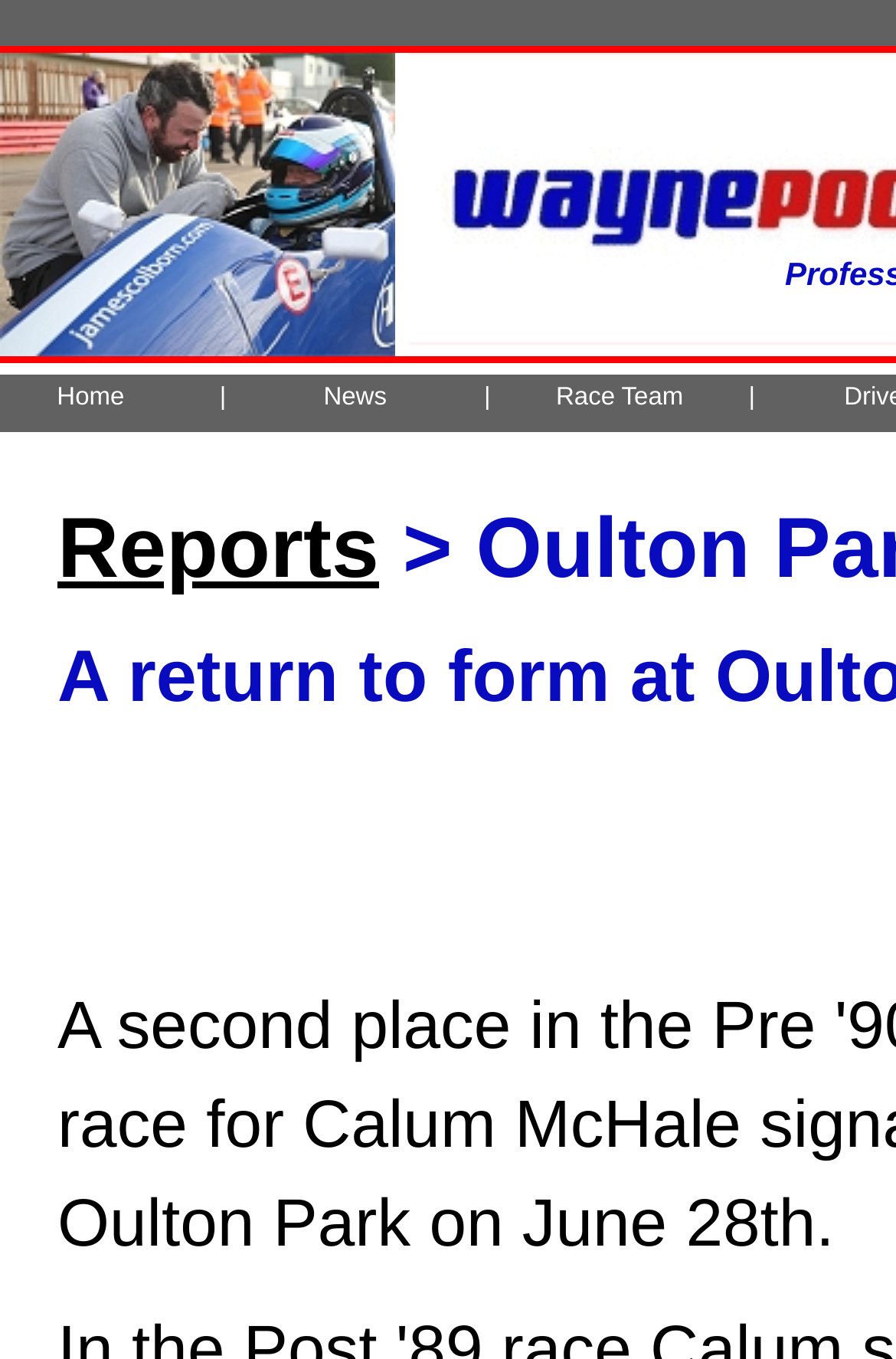Is there a logo on the webpage?
Please use the image to provide a one-word or short phrase answer.

Yes